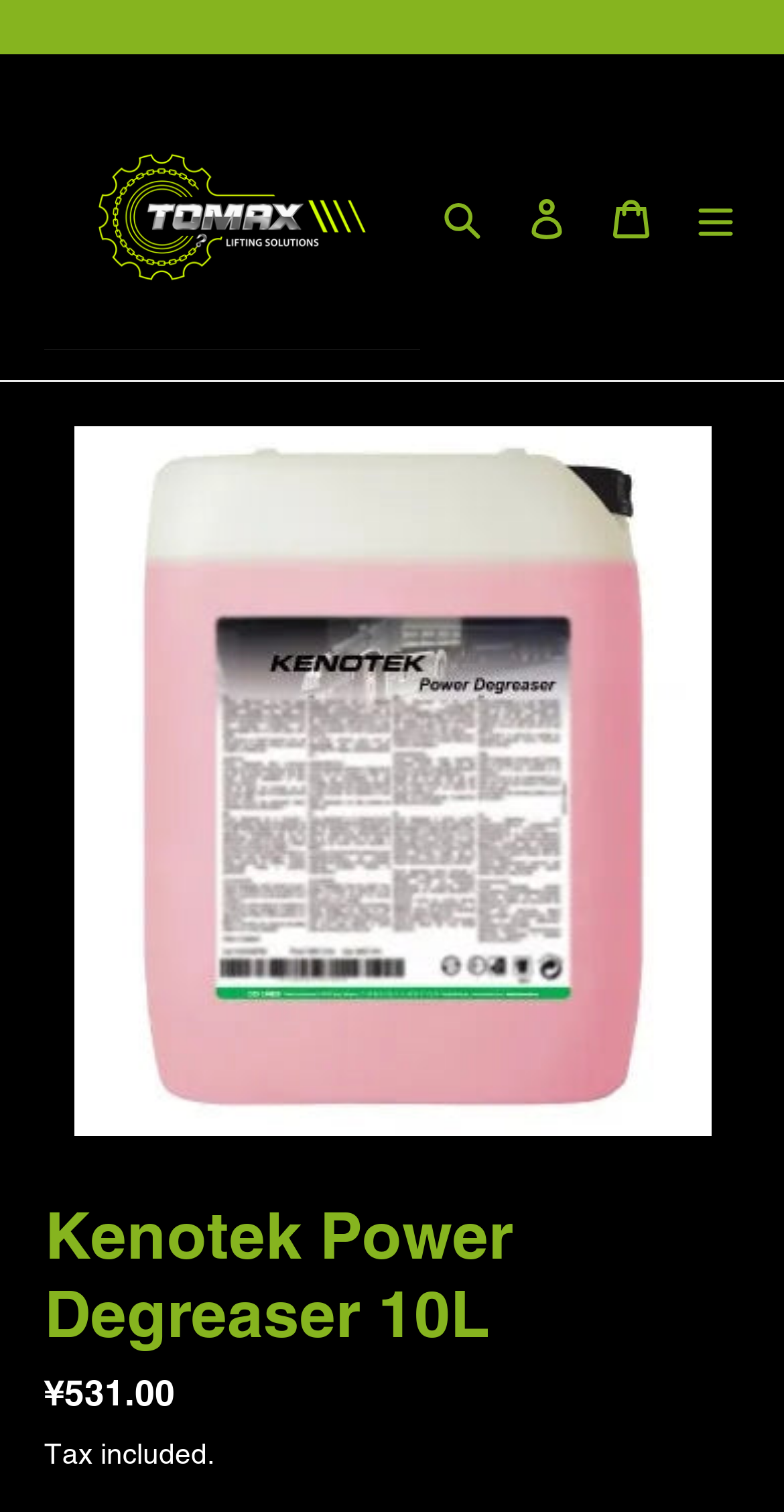What is the name of the product?
Please respond to the question with as much detail as possible.

I found the product name by looking at the heading element on the webpage, which is 'Kenotek Power Degreaser 10L'.